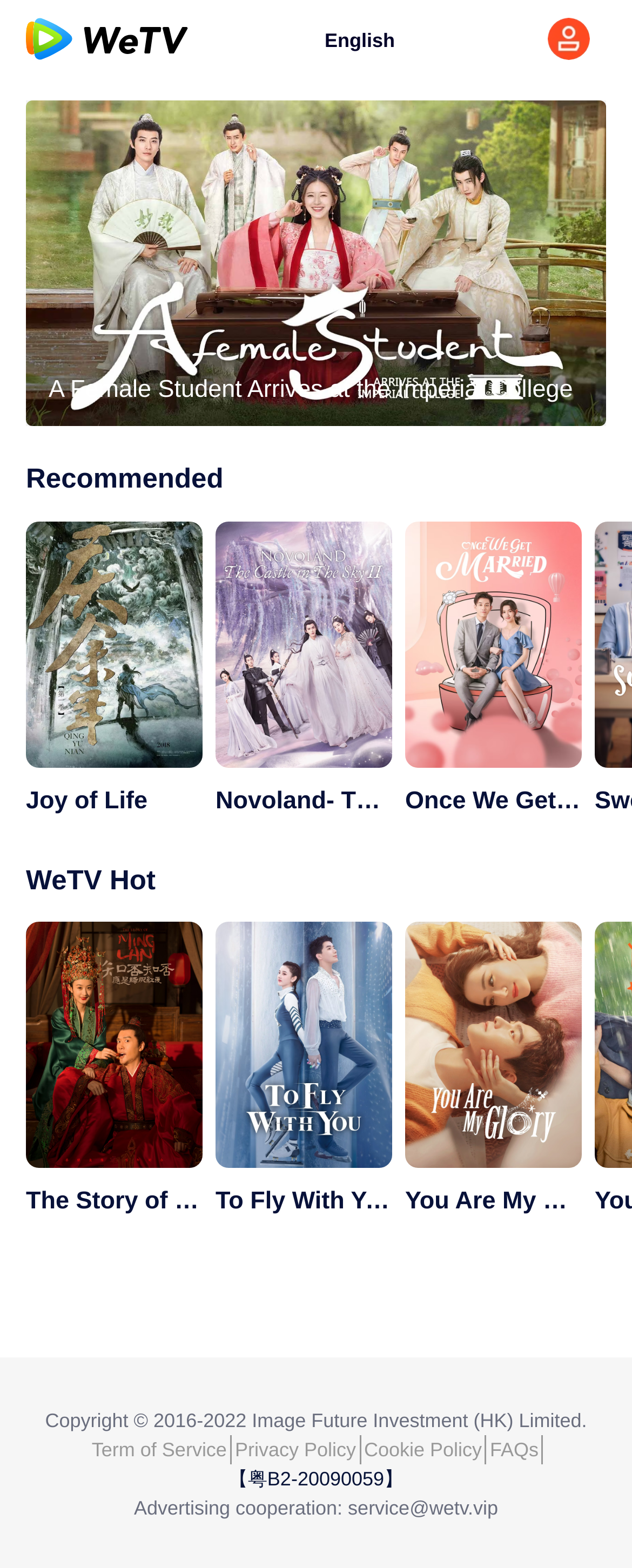What is the purpose of the links at the bottom of the page?
Refer to the image and answer the question using a single word or phrase.

Terms and policies